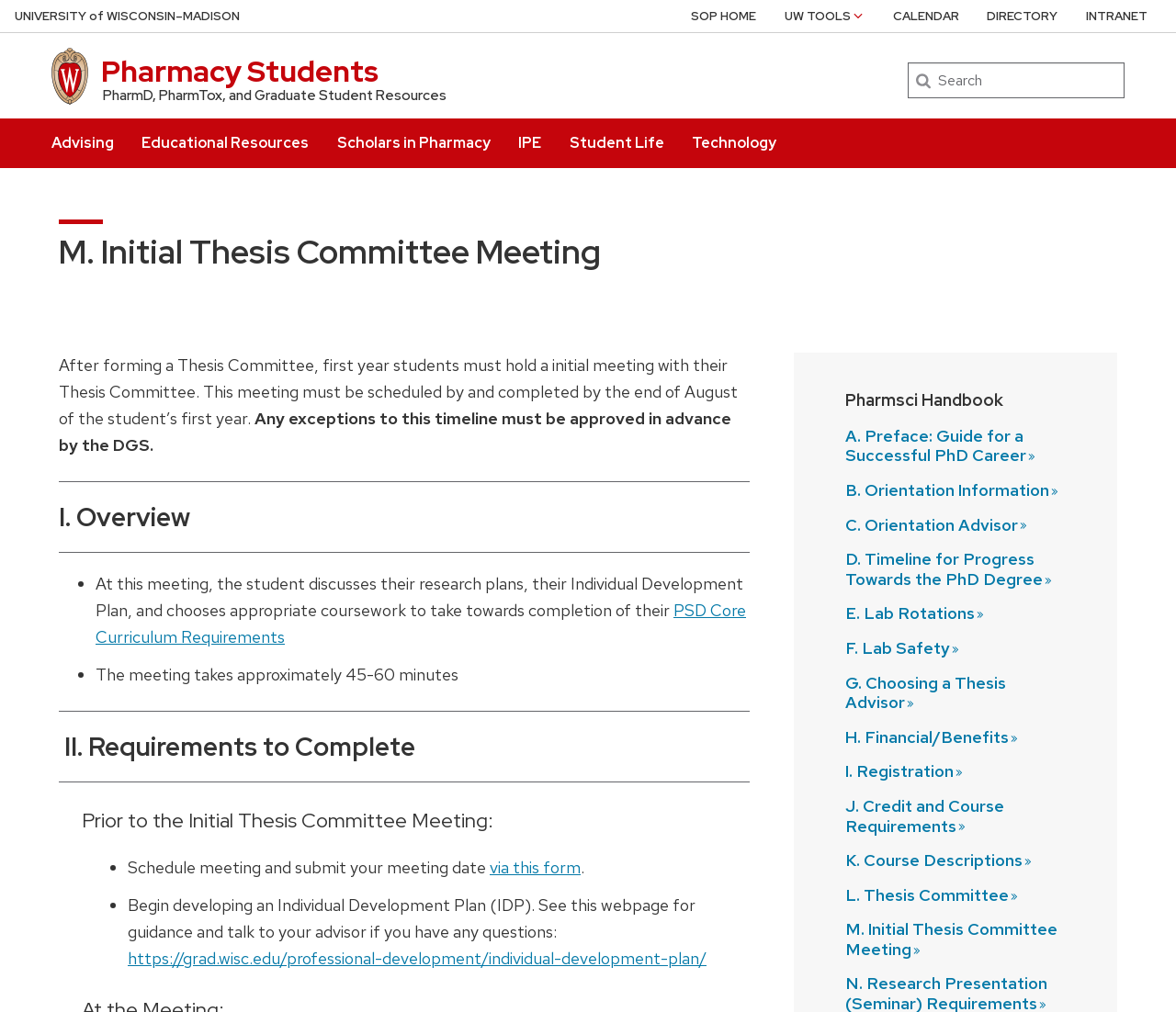Provide the bounding box coordinates of the HTML element this sentence describes: "via this form". The bounding box coordinates consist of four float numbers between 0 and 1, i.e., [left, top, right, bottom].

[0.416, 0.846, 0.494, 0.867]